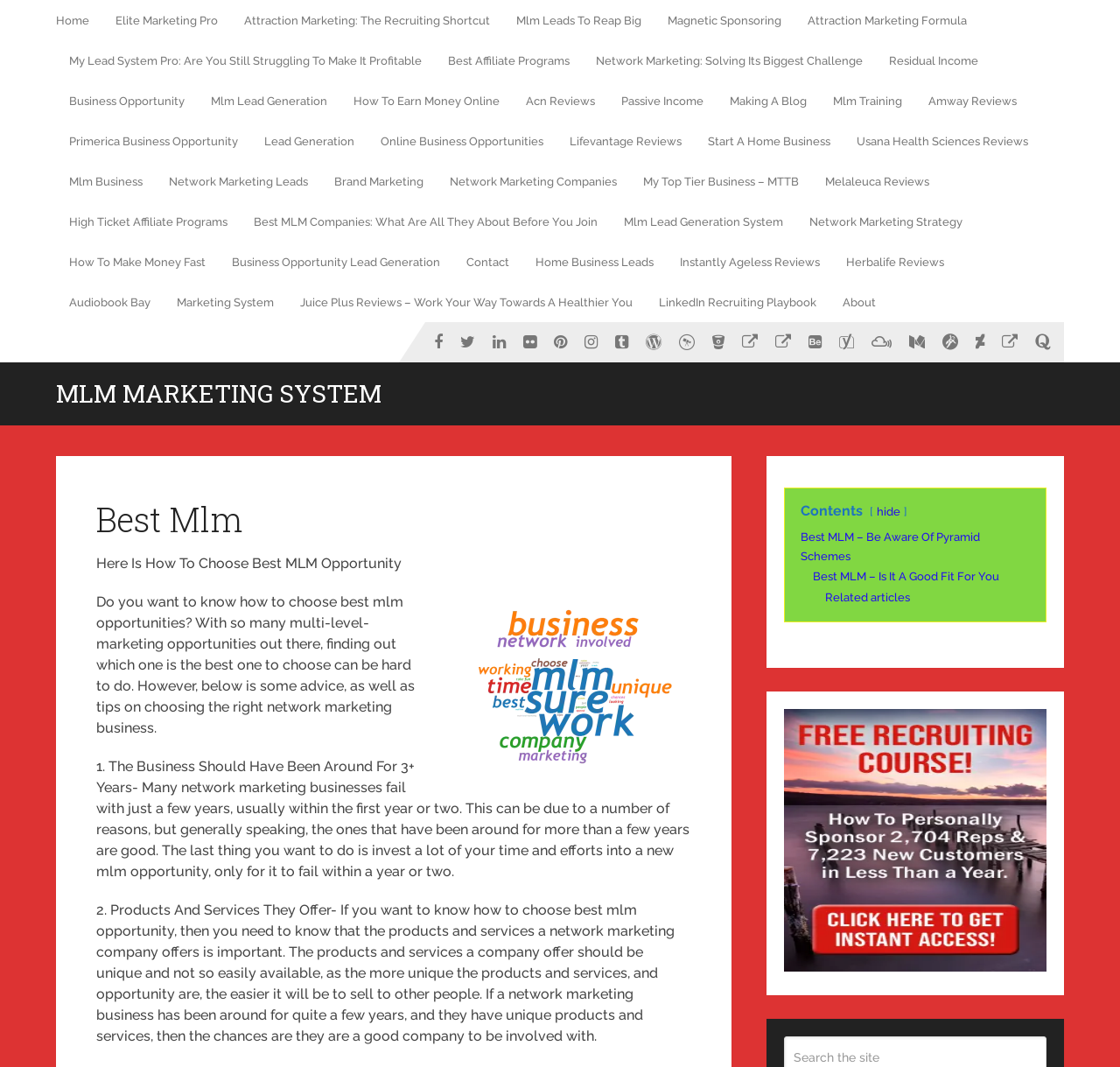Can you pinpoint the bounding box coordinates for the clickable element required for this instruction: "Read 'Here Is How To Choose Best MLM Opportunity'"? The coordinates should be four float numbers between 0 and 1, i.e., [left, top, right, bottom].

[0.086, 0.52, 0.359, 0.536]